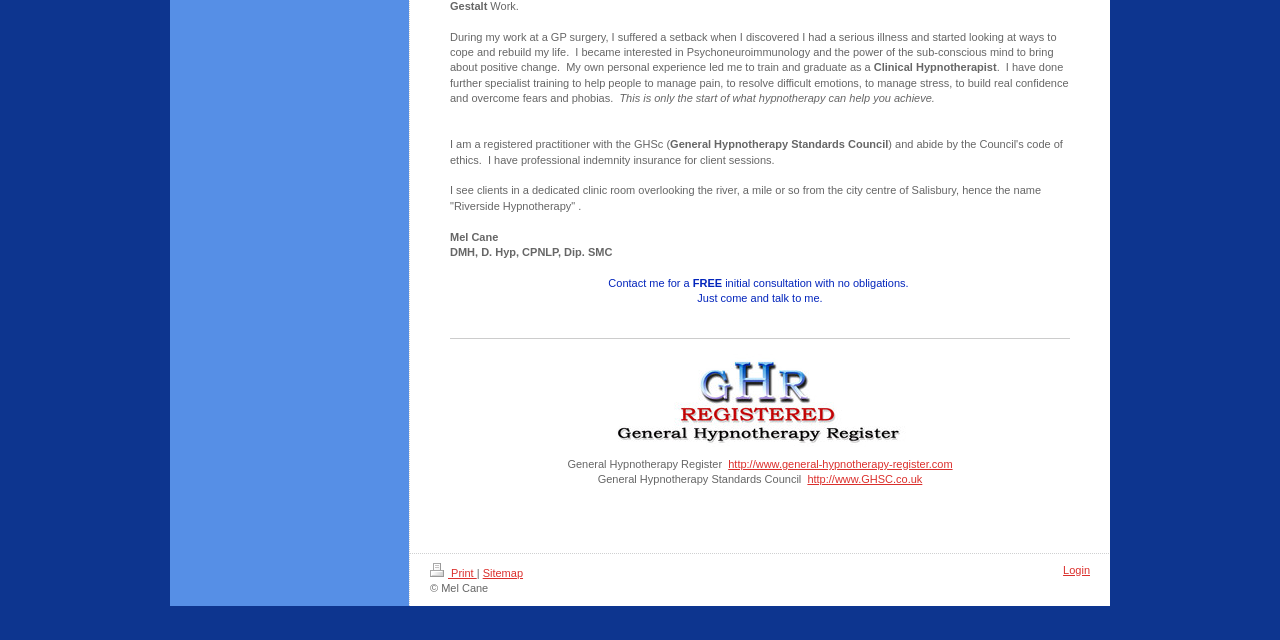Given the element description http://www.general-hypnotherapy-register.com, identify the bounding box coordinates for the UI element on the webpage screenshot. The format should be (top-left x, top-left y, bottom-right x, bottom-right y), with values between 0 and 1.

[0.569, 0.716, 0.744, 0.734]